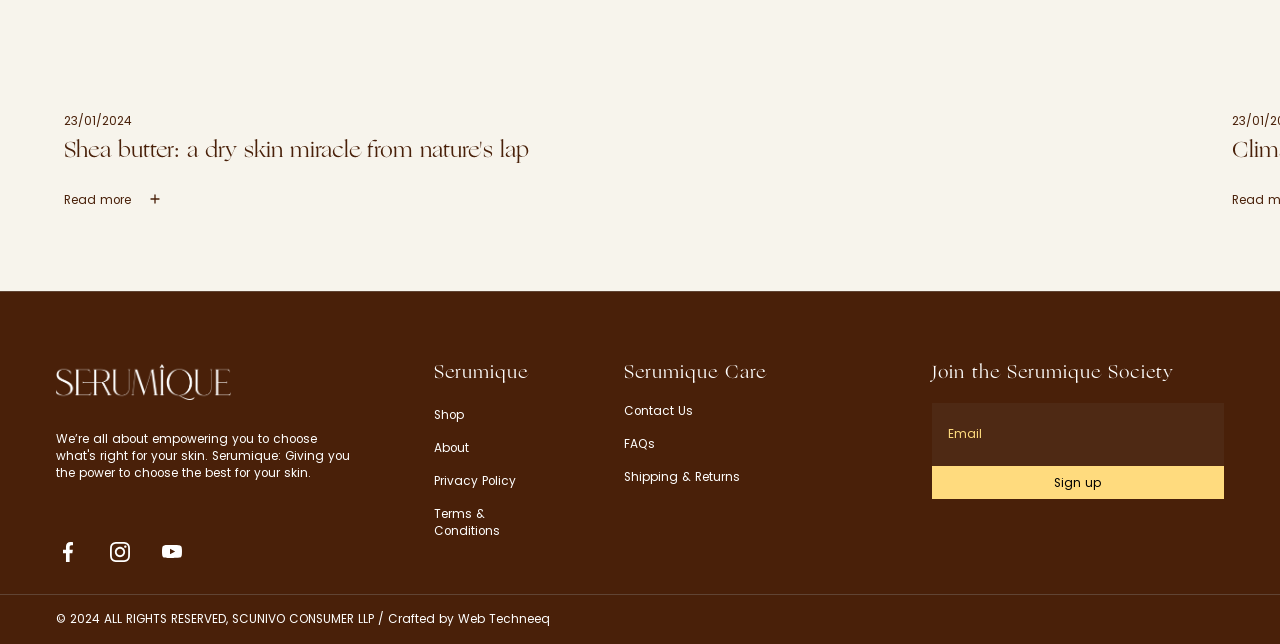Find the bounding box coordinates of the clickable area required to complete the following action: "Contact Serumique".

[0.488, 0.627, 0.542, 0.651]